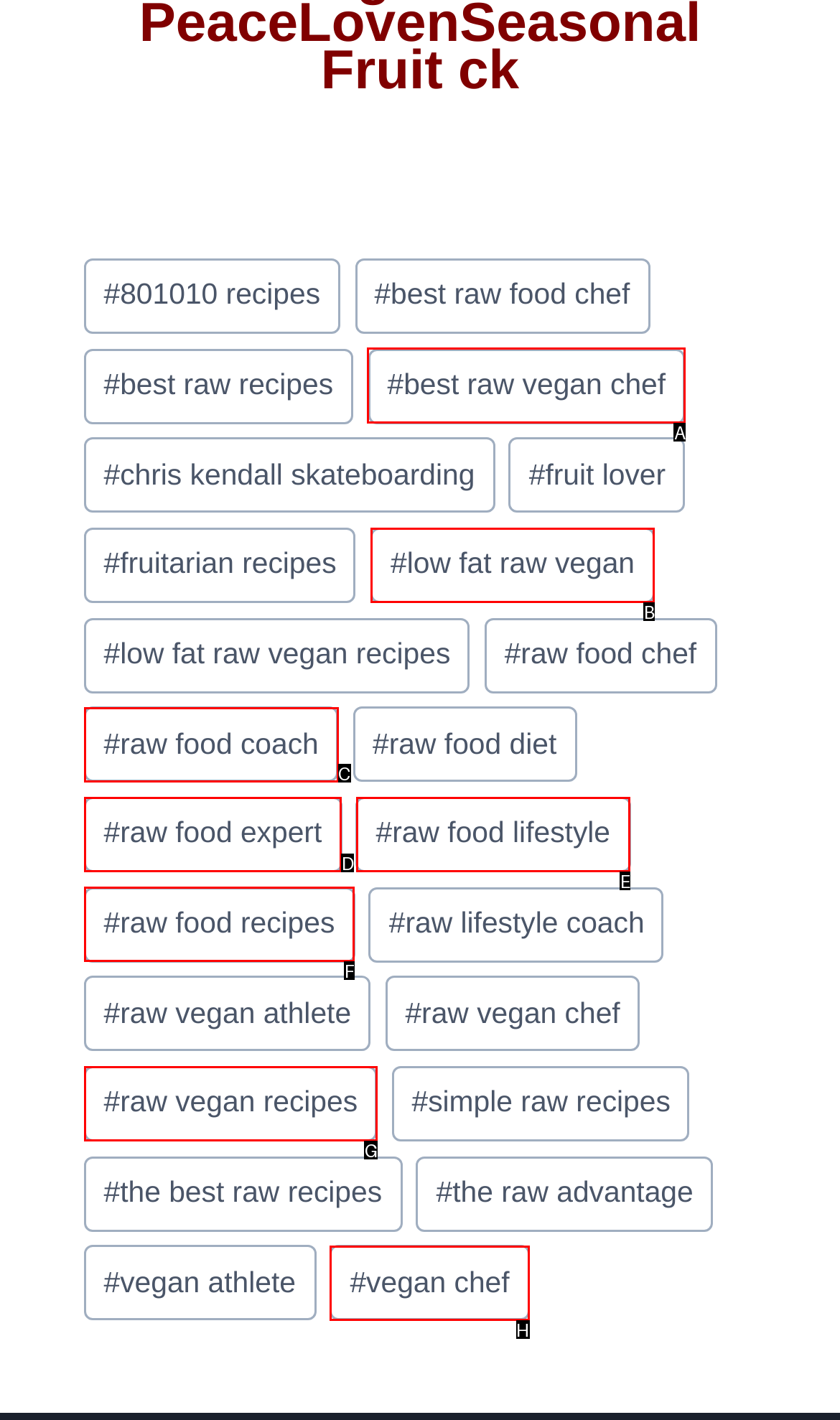Tell me which one HTML element best matches the description: #best raw vegan chef
Answer with the option's letter from the given choices directly.

A